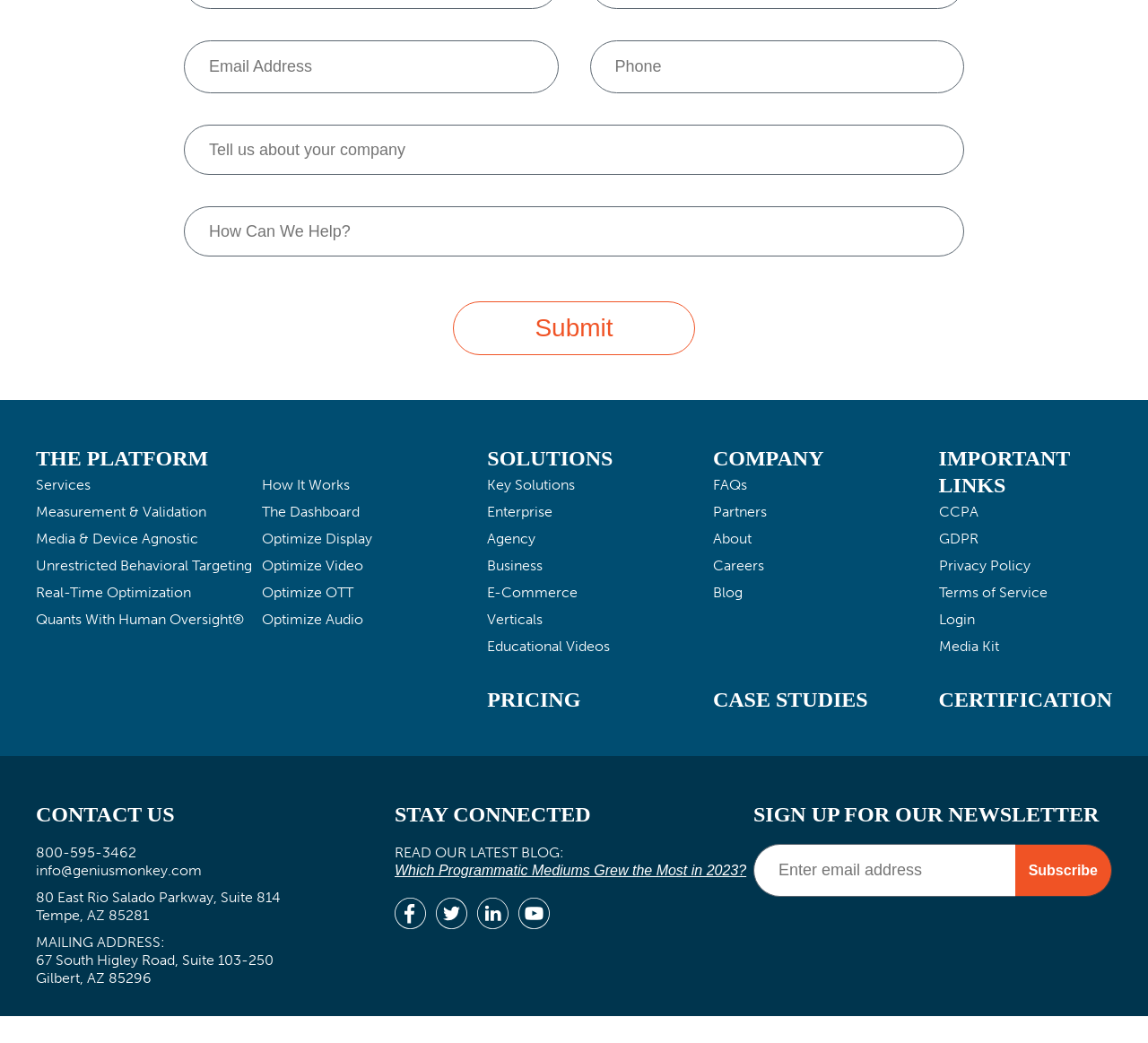Find the bounding box coordinates of the element to click in order to complete this instruction: "Subscribe to the newsletter". The bounding box coordinates must be four float numbers between 0 and 1, denoted as [left, top, right, bottom].

[0.884, 0.81, 0.969, 0.86]